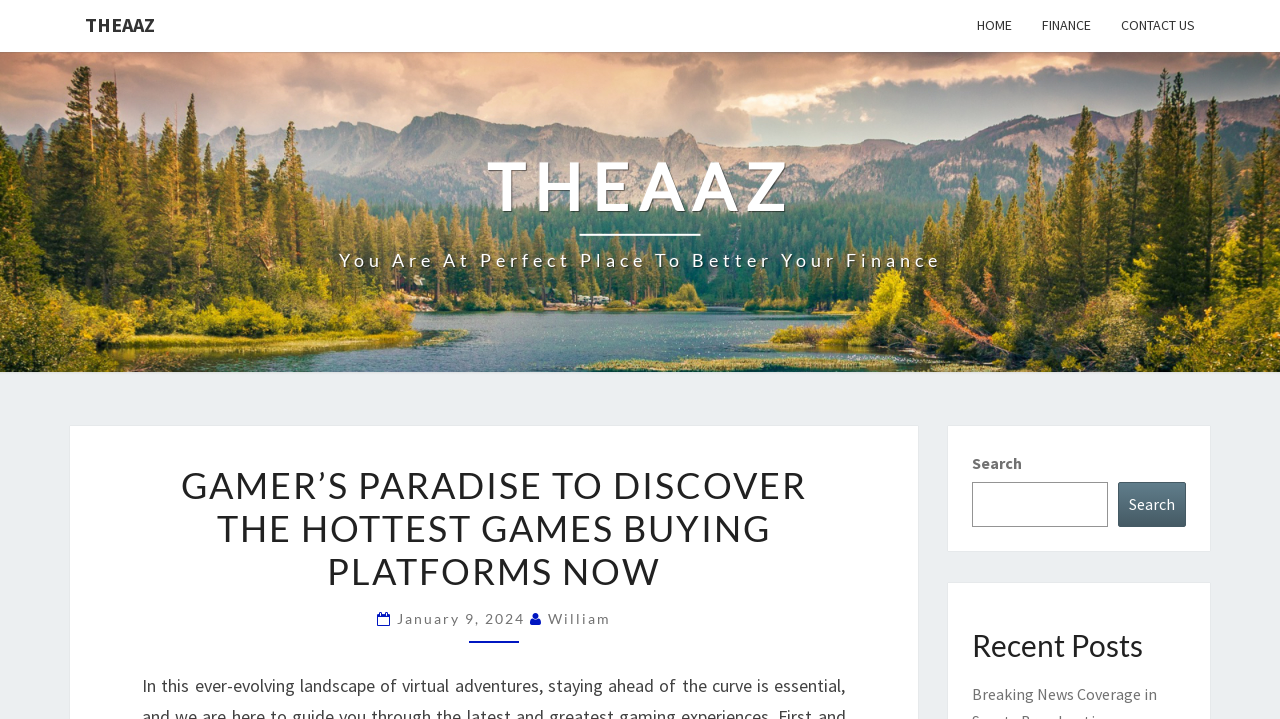Create a detailed summary of all the visual and textual information on the webpage.

The webpage is a gaming platform called "Theaaz" that also provides financial information. At the top left corner, there is a link to "THEAAZ" and at the top right corner, there are three links: "HOME", "FINANCE", and "CONTACT US". Below the top links, there is a prominent link that reads "THEAAZ You Are At Perfect Place To Better Your Finance" with a heading that breaks down into two parts: "THEAAZ" and "You Are At Perfect Place To Better Your Finance".

Below this link, there is a header section that spans almost the entire width of the page. Within this section, there is a heading that reads "GAMER’S PARADISE TO DISCOVER THE HOTTEST GAMES BUYING PLATFORMS NOW" and another heading that displays the date "January 9, 2024" and the author's name "William". The date and author's name are also links.

To the right of the header section, there is a search bar with a label "Search" and a search button. Below the search bar, there is a heading that reads "Recent Posts". There are no images on the page.